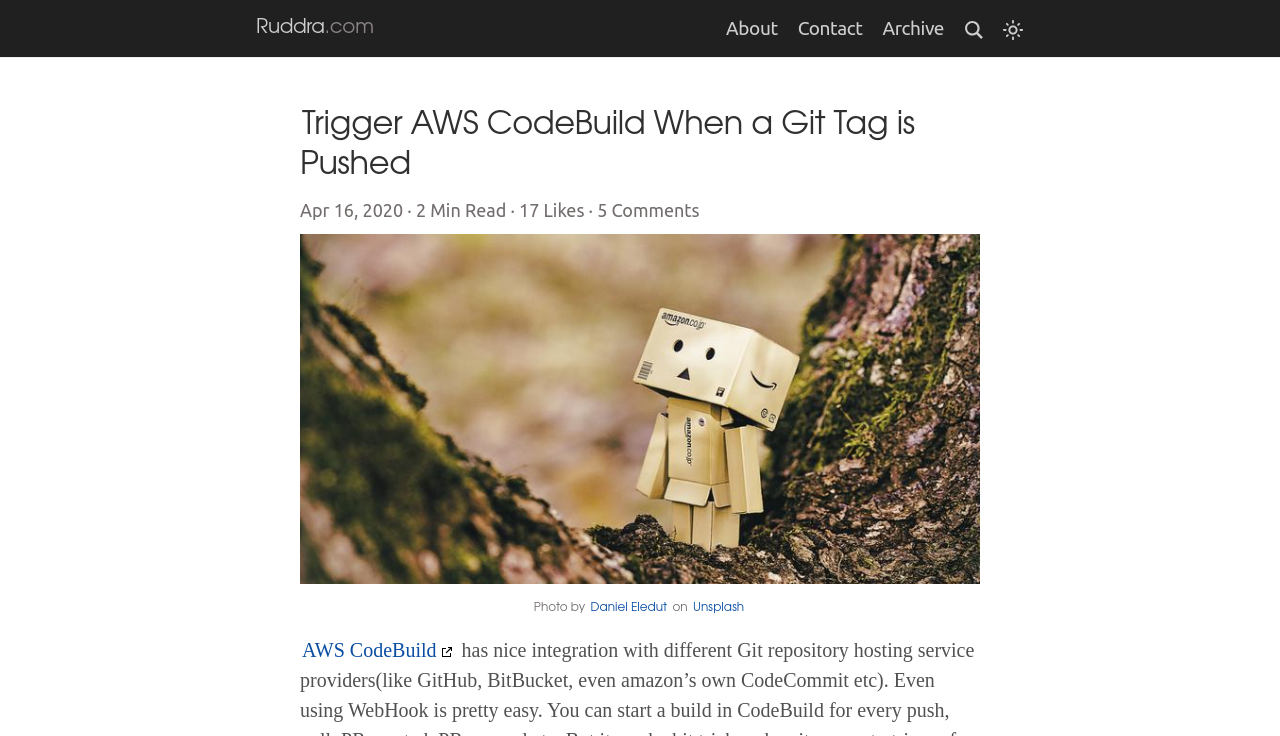Please identify the bounding box coordinates of the element I need to click to follow this instruction: "read about AWS CodeBuild".

[0.234, 0.865, 0.357, 0.901]